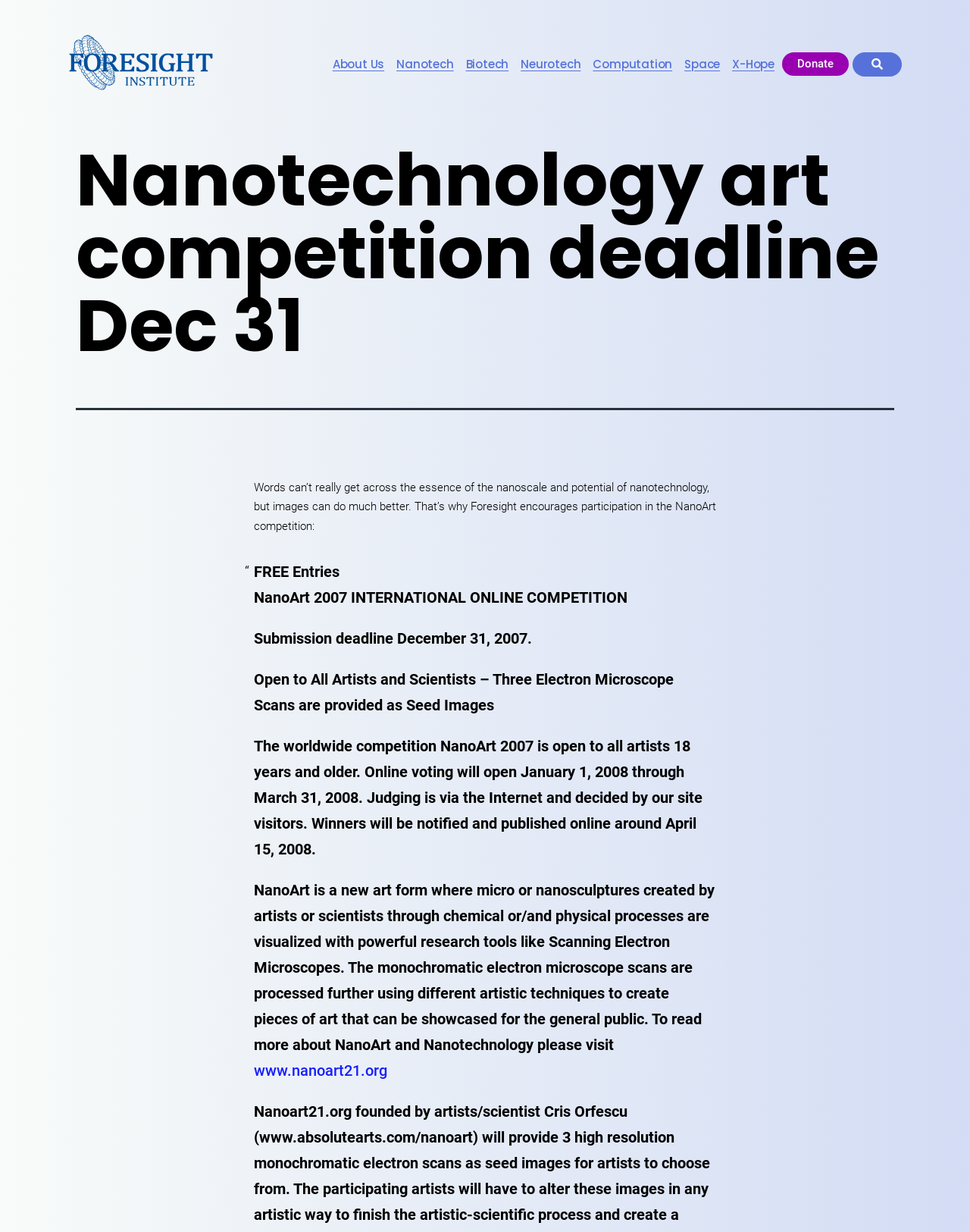Can you determine the bounding box coordinates of the area that needs to be clicked to fulfill the following instruction: "Learn more about NanoArt and Nanotechnology"?

[0.262, 0.862, 0.399, 0.877]